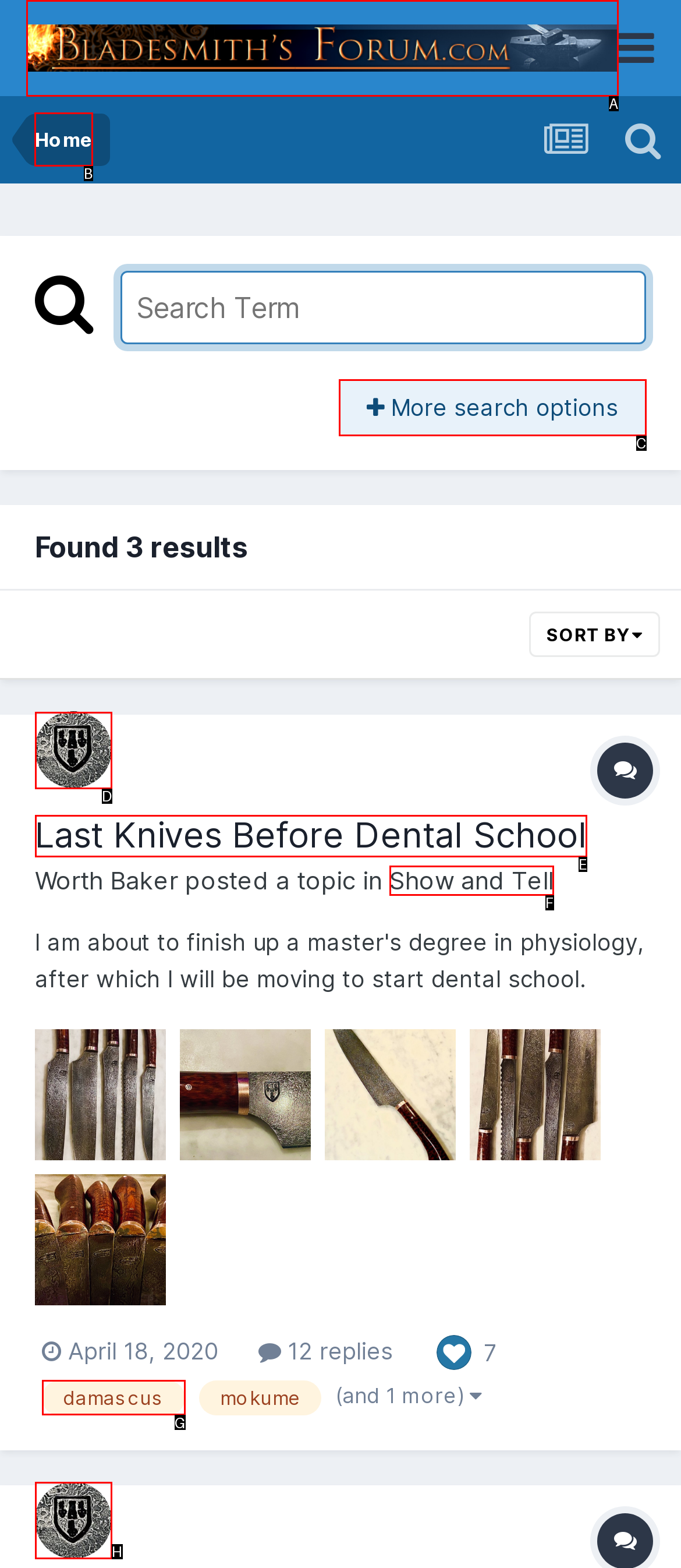Which HTML element should be clicked to perform the following task: share on social media
Reply with the letter of the appropriate option.

None